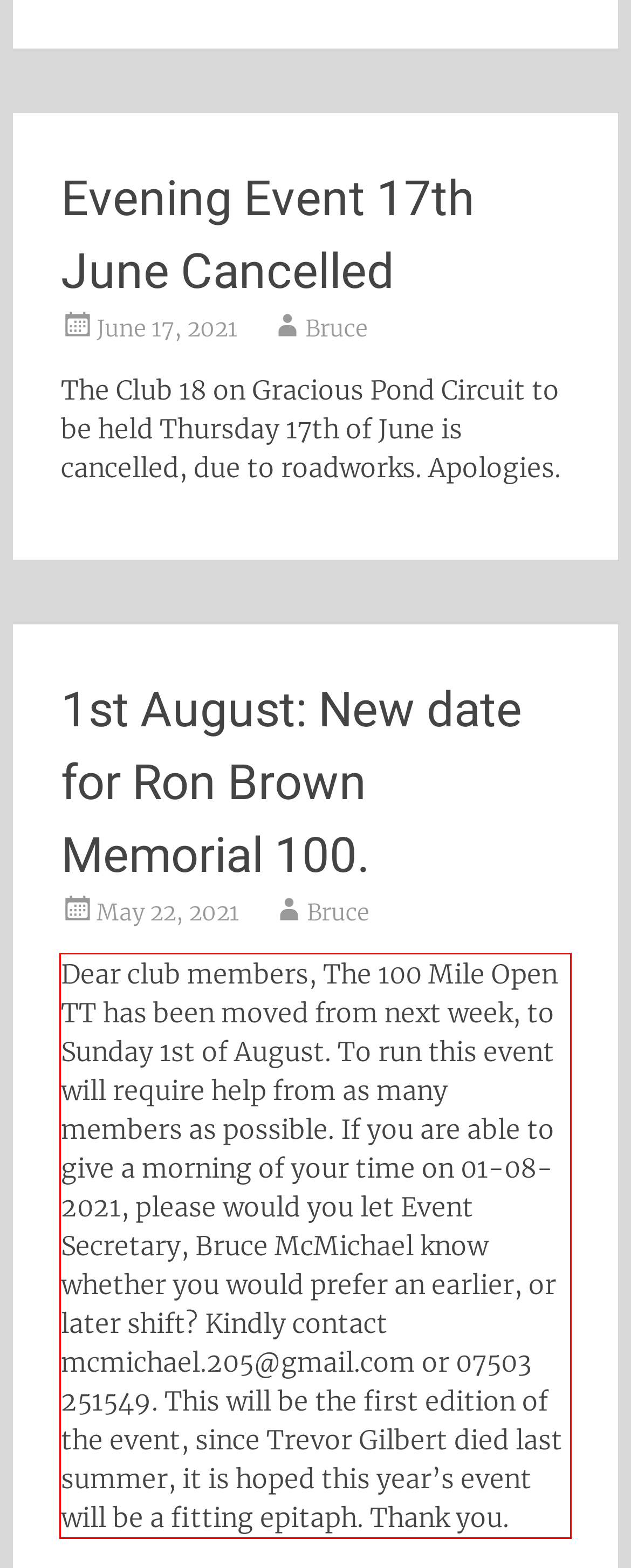Given a screenshot of a webpage, locate the red bounding box and extract the text it encloses.

Dear club members, The 100 Mile Open TT has been moved from next week, to Sunday 1st of August. To run this event will require help from as many members as possible. If you are able to give a morning of your time on 01-08-2021, please would you let Event Secretary, Bruce McMichael know whether you would prefer an earlier, or later shift? Kindly contact mcmichael.205@gmail.com or 07503 251549. This will be the first edition of the event, since Trevor Gilbert died last summer, it is hoped this year’s event will be a fitting epitaph. Thank you.